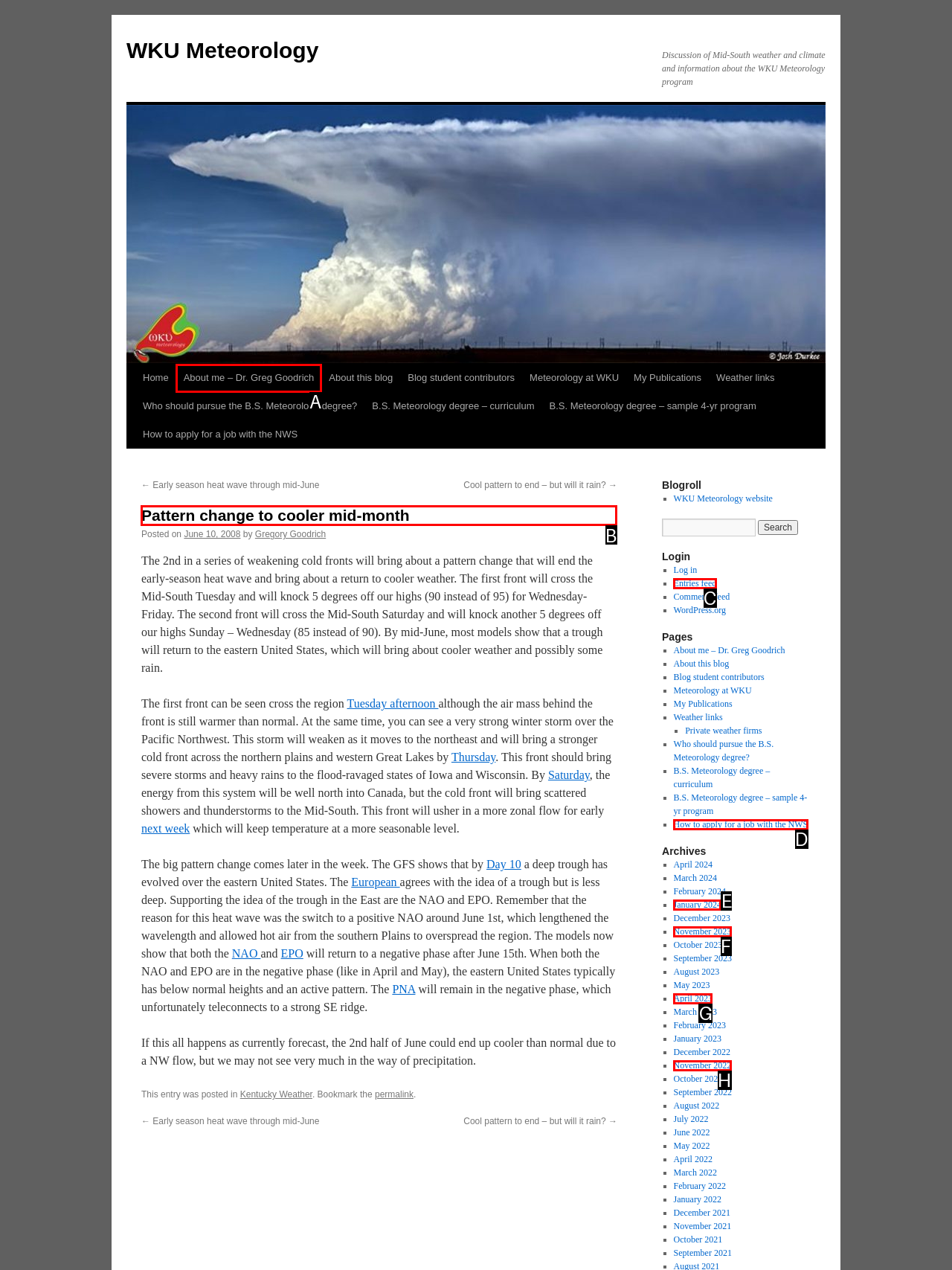Among the marked elements in the screenshot, which letter corresponds to the UI element needed for the task: Read the 'Pattern change to cooler mid-month' blog post?

B